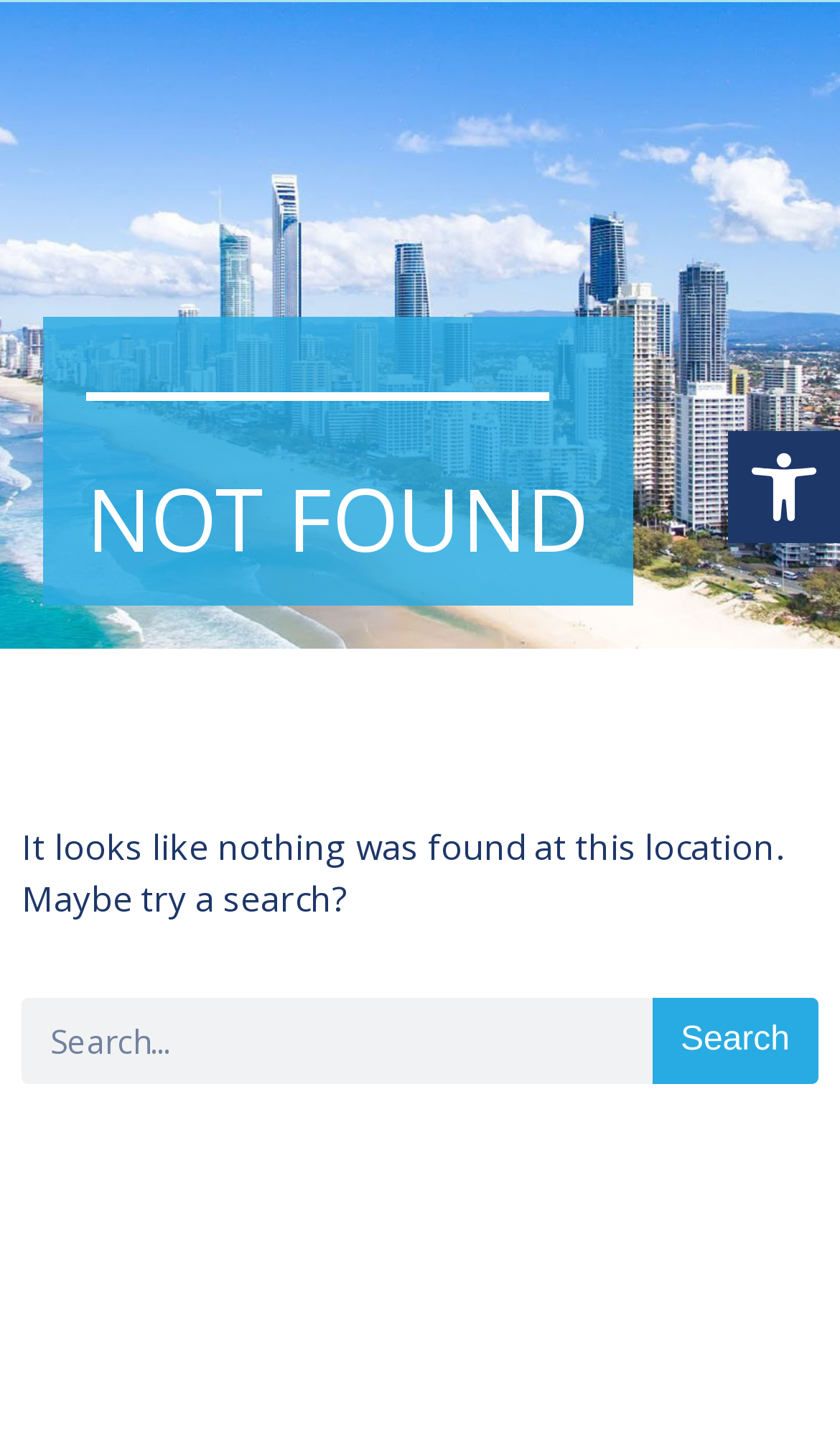What is the function of the button next to the search box?
Please respond to the question with a detailed and well-explained answer.

The button next to the search box is labeled 'Search' and is likely used to submit the search query entered in the search box.